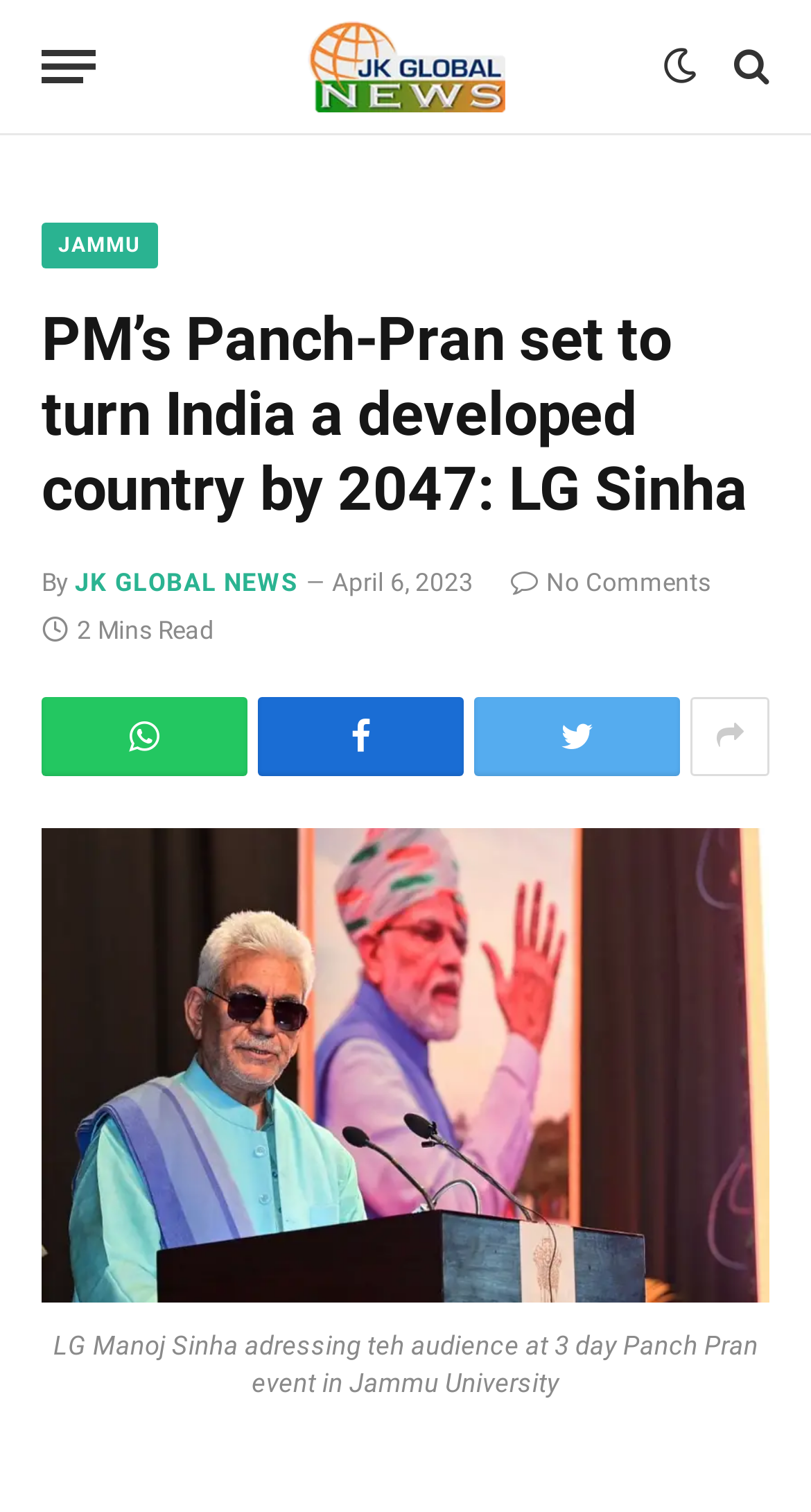What is the logo of JK Globalnews? Look at the image and give a one-word or short phrase answer.

JK Globalnews